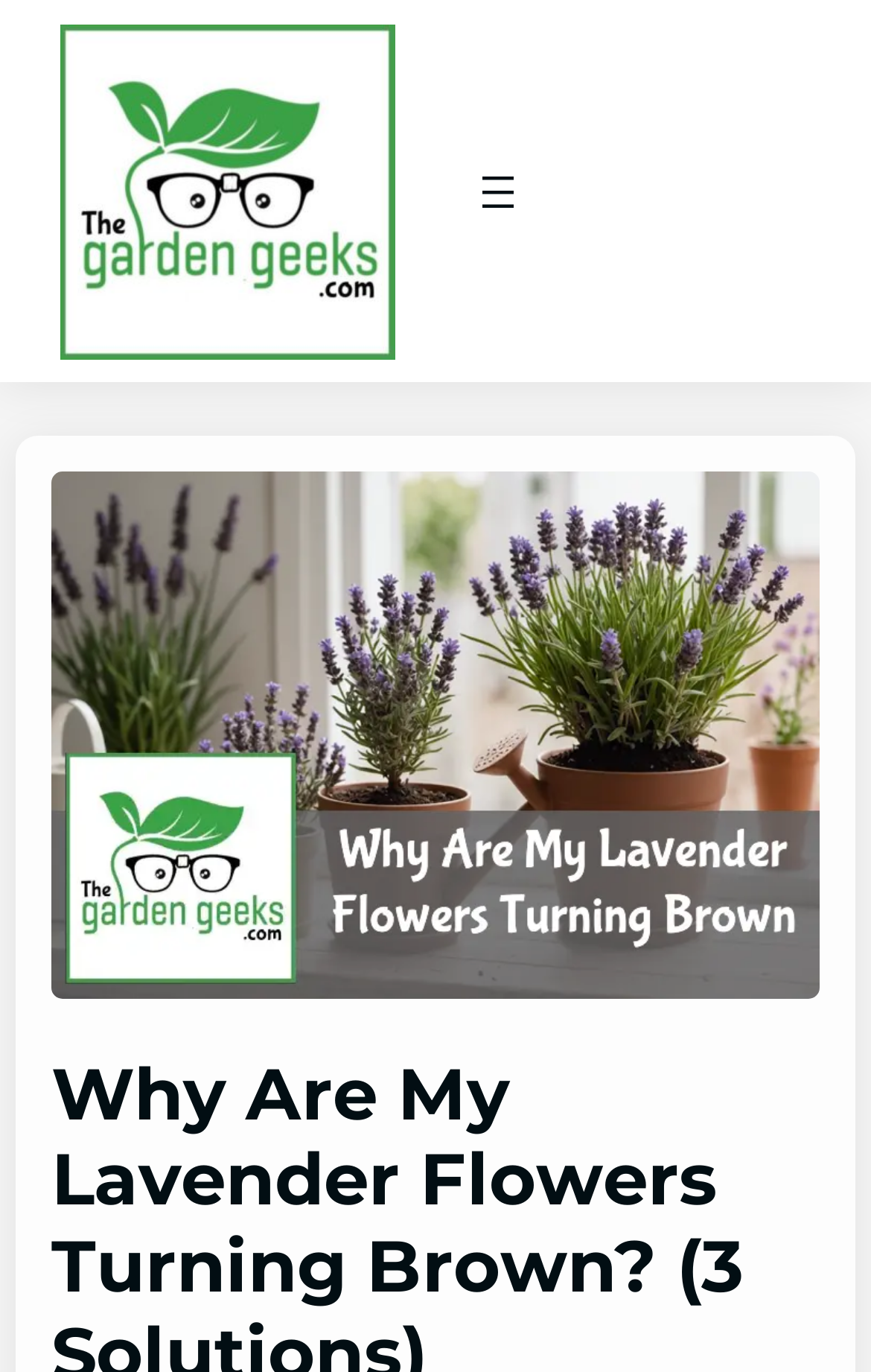Respond to the following query with just one word or a short phrase: 
What is the main image on the webpage?

Potted lavender plant